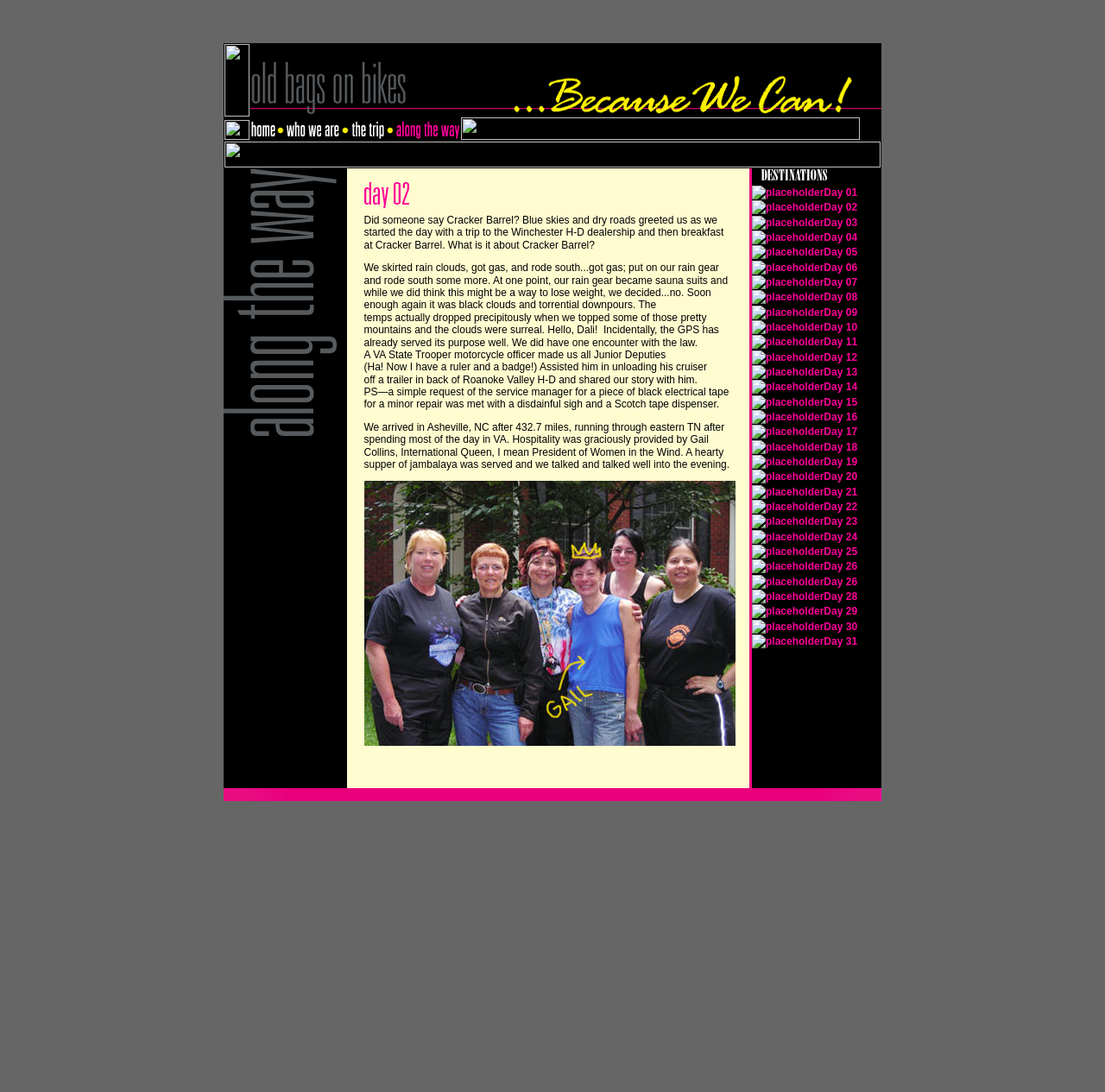Pinpoint the bounding box coordinates of the element you need to click to execute the following instruction: "read the story". The bounding box should be represented by four float numbers between 0 and 1, in the format [left, top, right, bottom].

[0.329, 0.156, 0.666, 0.694]